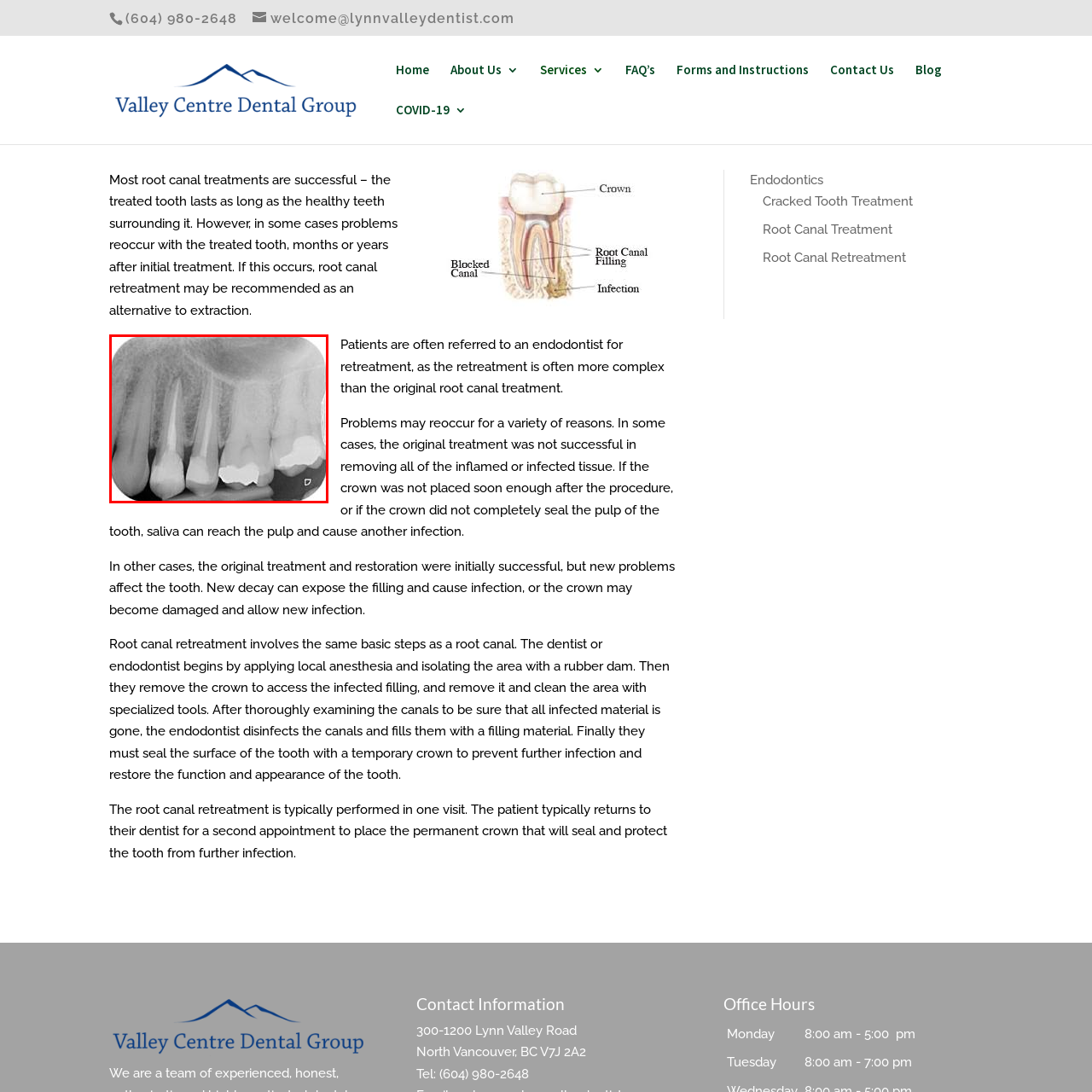Carefully analyze the image within the red boundary and describe it extensively.

The image depicts a dental X-ray showing several teeth, specifically focusing on the root structures. This type of X-ray is typically used in dental practices to assess the health of the teeth and their surrounding tissues. In the context of root canal treatment and retreatment, such images are crucial for identifying issues like infections in the root canals or complications following previous treatments. The roots appear elongated, highlighted by the differing densities of structures surrounding them. This image is likely associated with discussions about root canal retreatments, emphasizing the need for careful evaluation by dental professionals to ensure effective treatment.